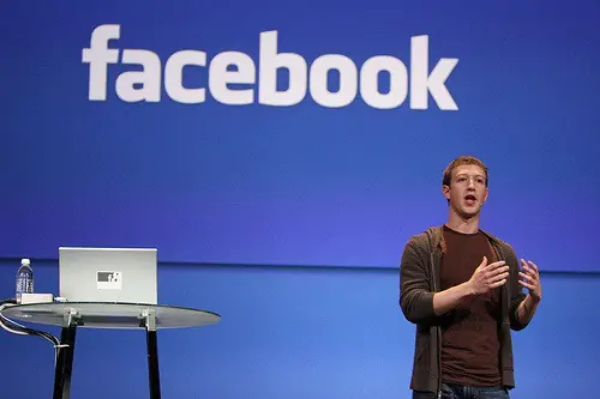Explain the details of the image comprehensively.

In this image, Mark Zuckerberg, the co-founder of Facebook, is seen speaking at a conference, likely discussing new features or advancements related to the platform. He stands in front of a large, bold "Facebook" logo that dominates the backdrop, emphasizing the significance of the social media giant. To his left, a laptop sits open on a sleek glass table, suggesting a demonstration or presentation of new technology. Zuckerberg's animated gestures indicate his engagement with the audience, highlighting his passion for the subject. The image captures a pivotal moment in the tech industry's evolution, reflecting the impact of Facebook on communication and business practices.